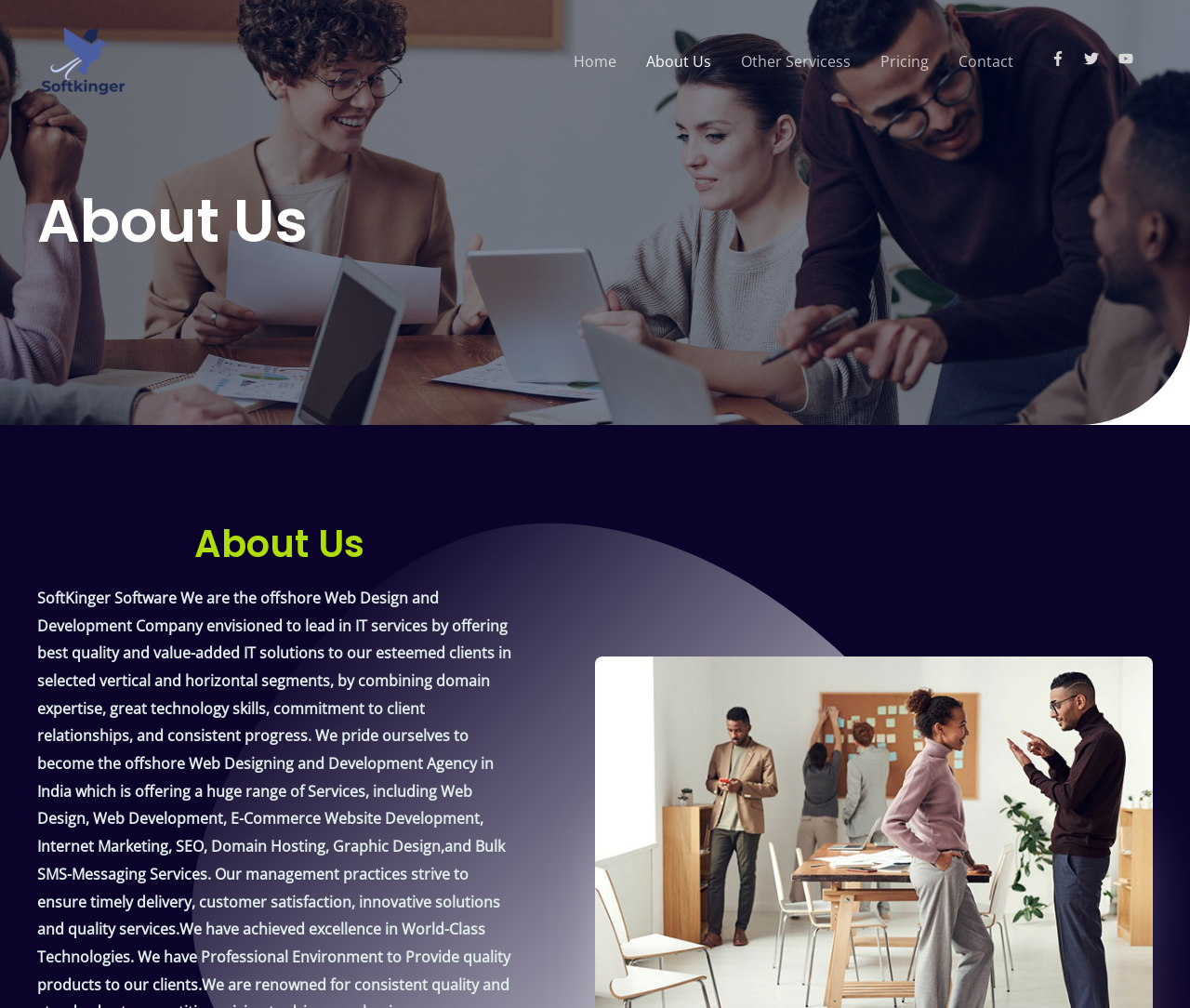Use the information in the screenshot to answer the question comprehensively: What is the first word in the main content area?

I looked at the main content area and found that the first word is 'About', which is part of the 'About Us' heading.